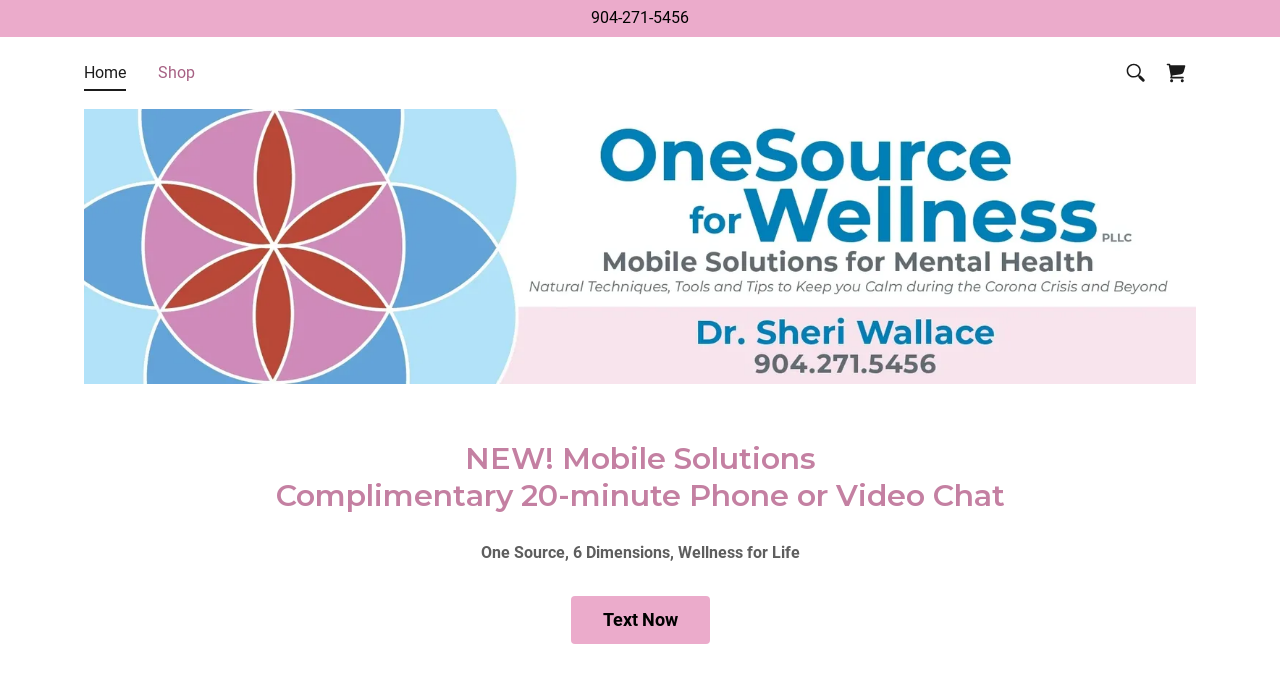Please provide a comprehensive response to the question below by analyzing the image: 
What is the text above the image?

I found the text by looking at the section above the image, where I saw a heading element with the text 'NEW! Mobile Solutions Complimentary 20-minute Phone or Video Chat'.